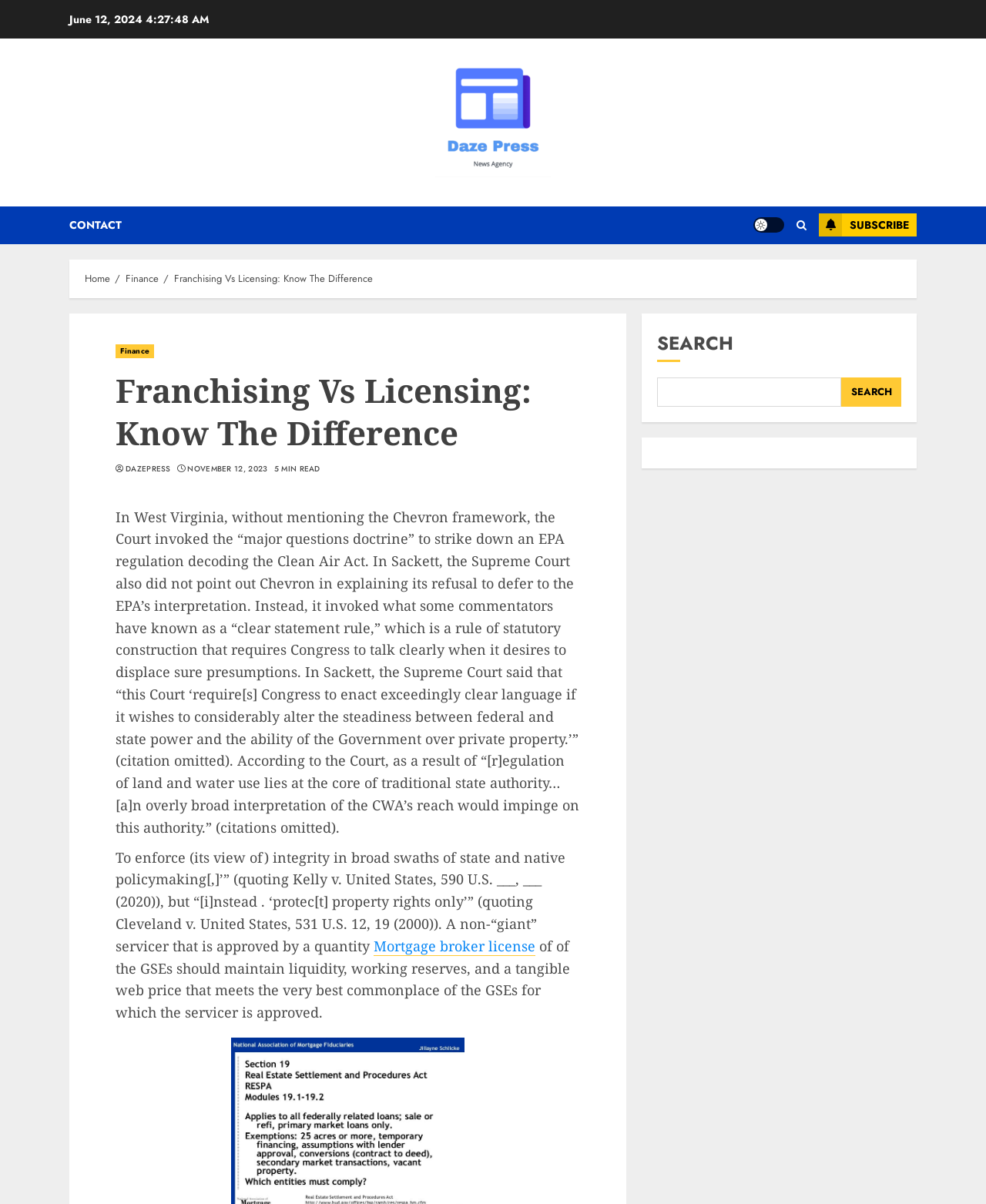What is the title or heading displayed on the webpage?

Franchising Vs Licensing: Know The Difference